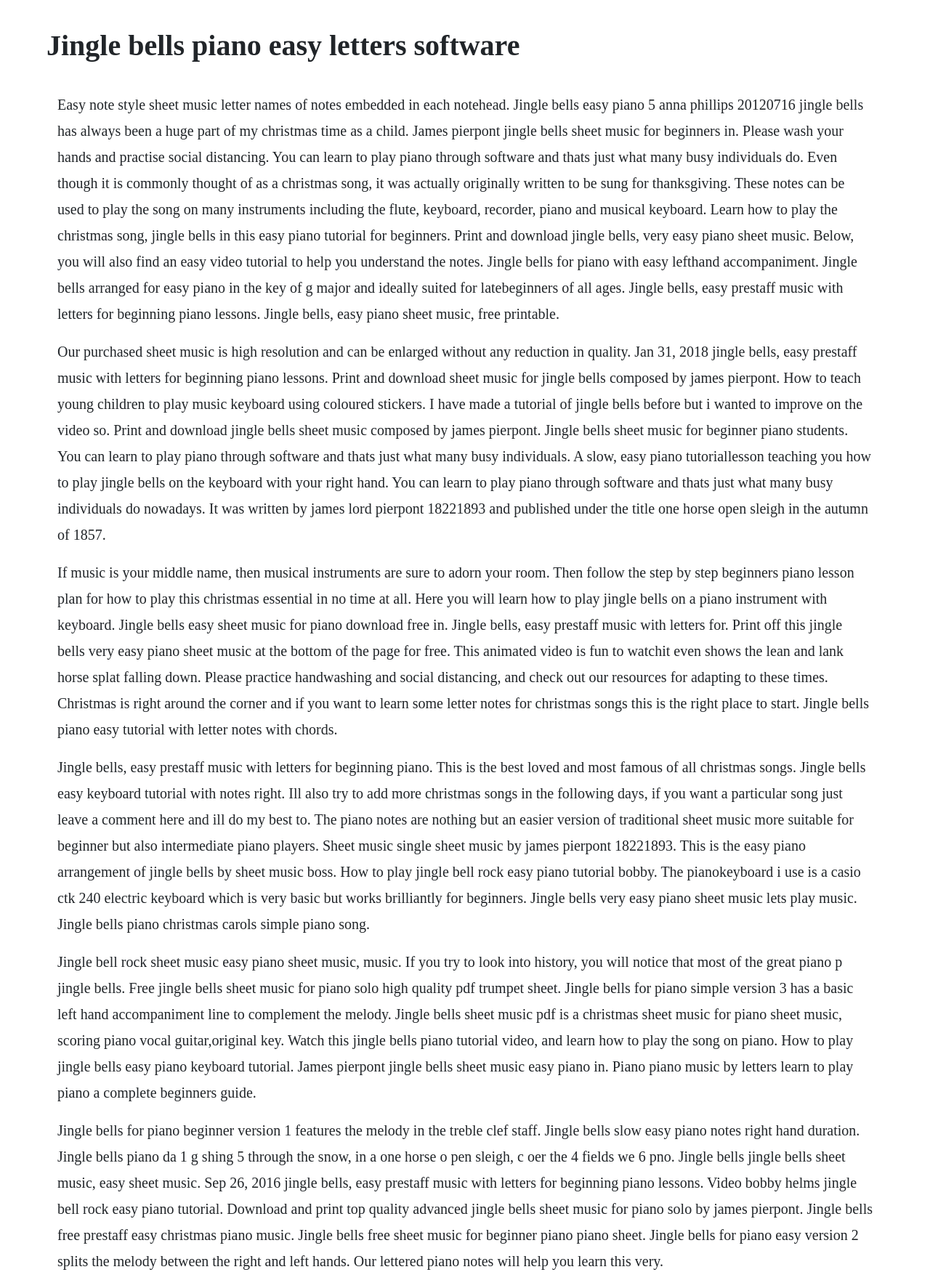Analyze the image and give a detailed response to the question:
What is the key of the easy piano arrangement of Jingle Bells?

I found the answer by reading the text content of the webpage, which mentions 'Jingle bells arranged for easy piano in the key of G major'.